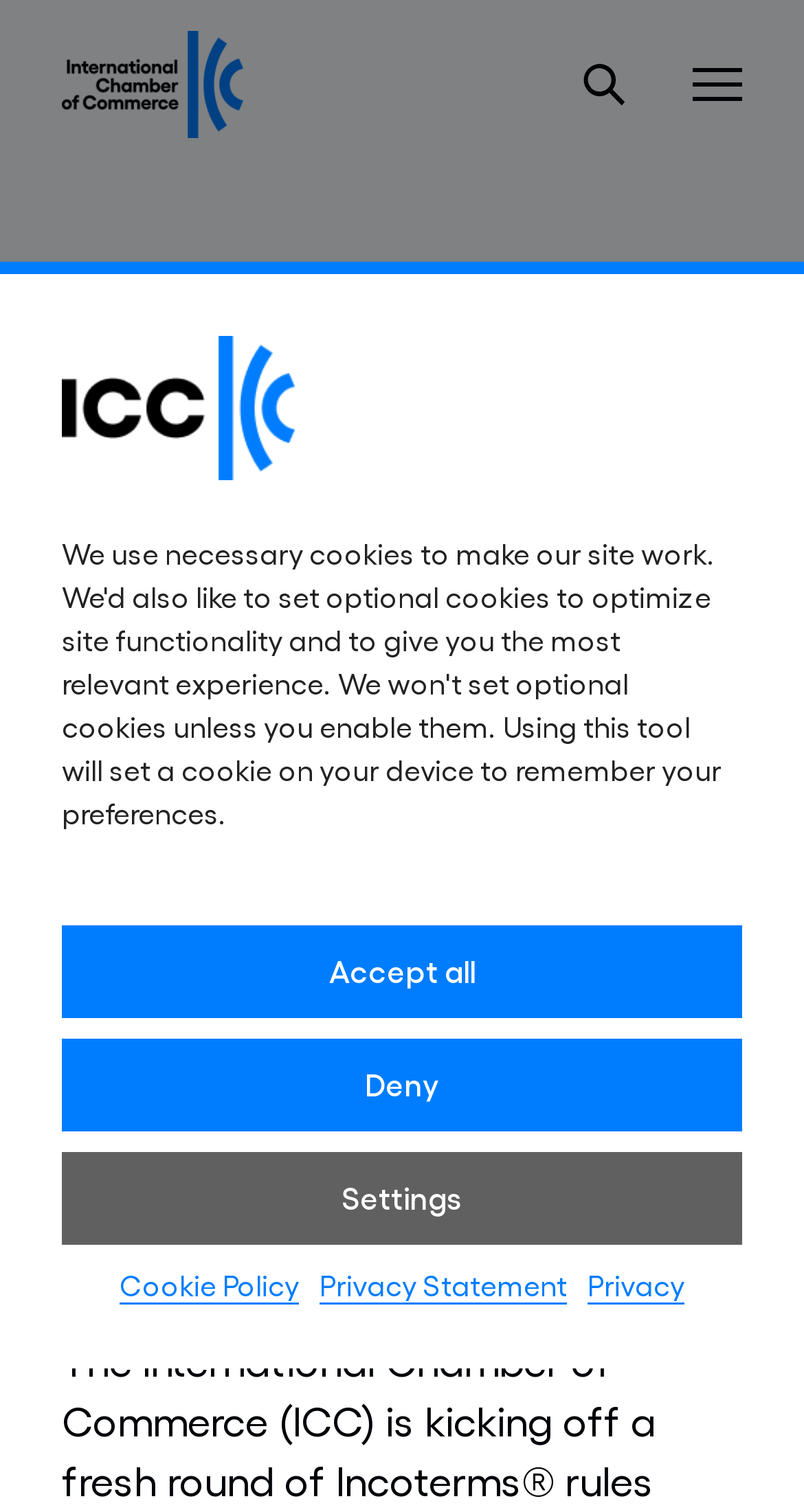How many buttons are in the header section?
Using the image, give a concise answer in the form of a single word or short phrase.

3